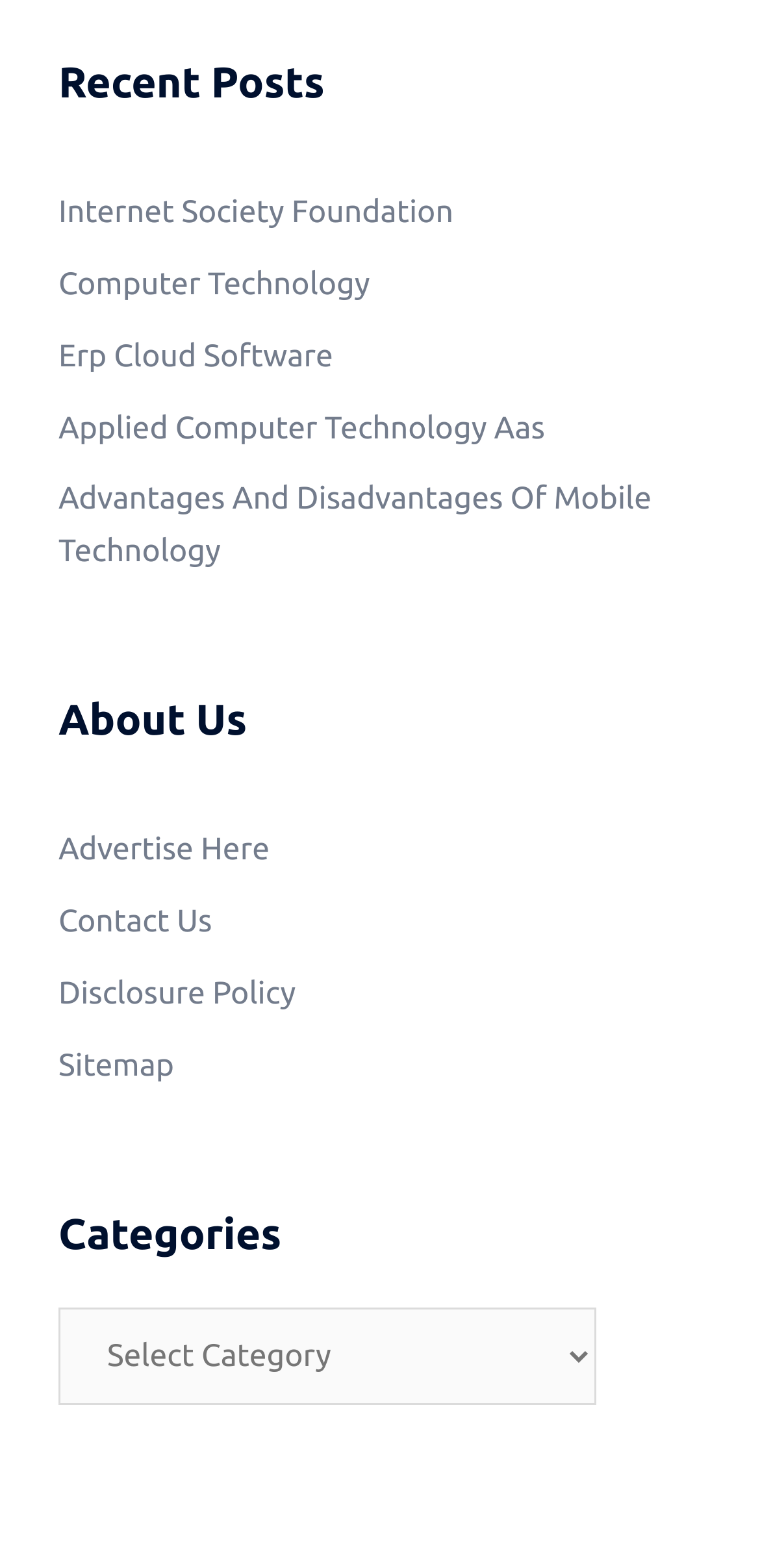How many headings are on the webpage?
Give a one-word or short phrase answer based on the image.

3